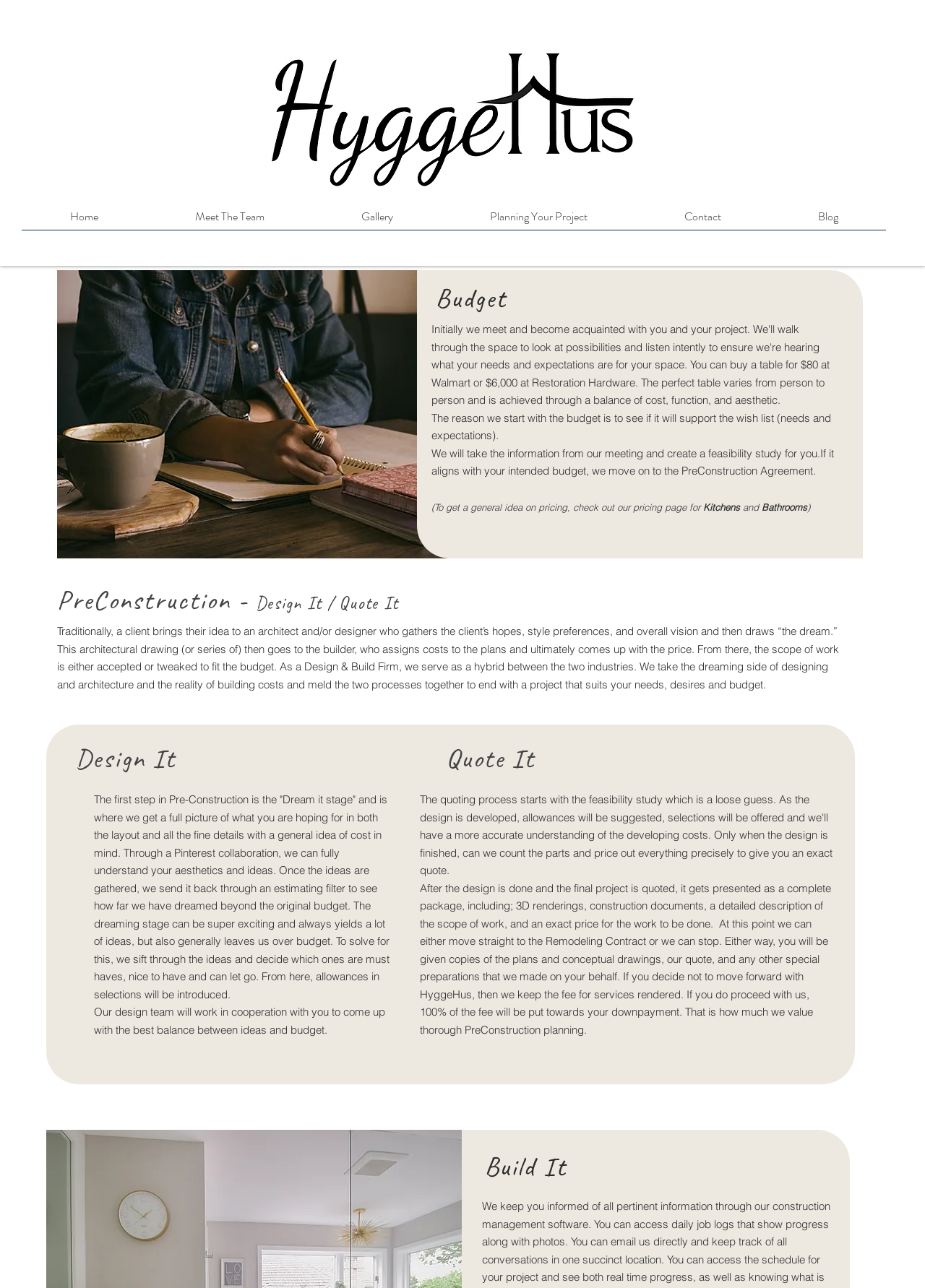Give a one-word or one-phrase response to the question:
What is the first step in the Pre-Construction process?

Dream it stage